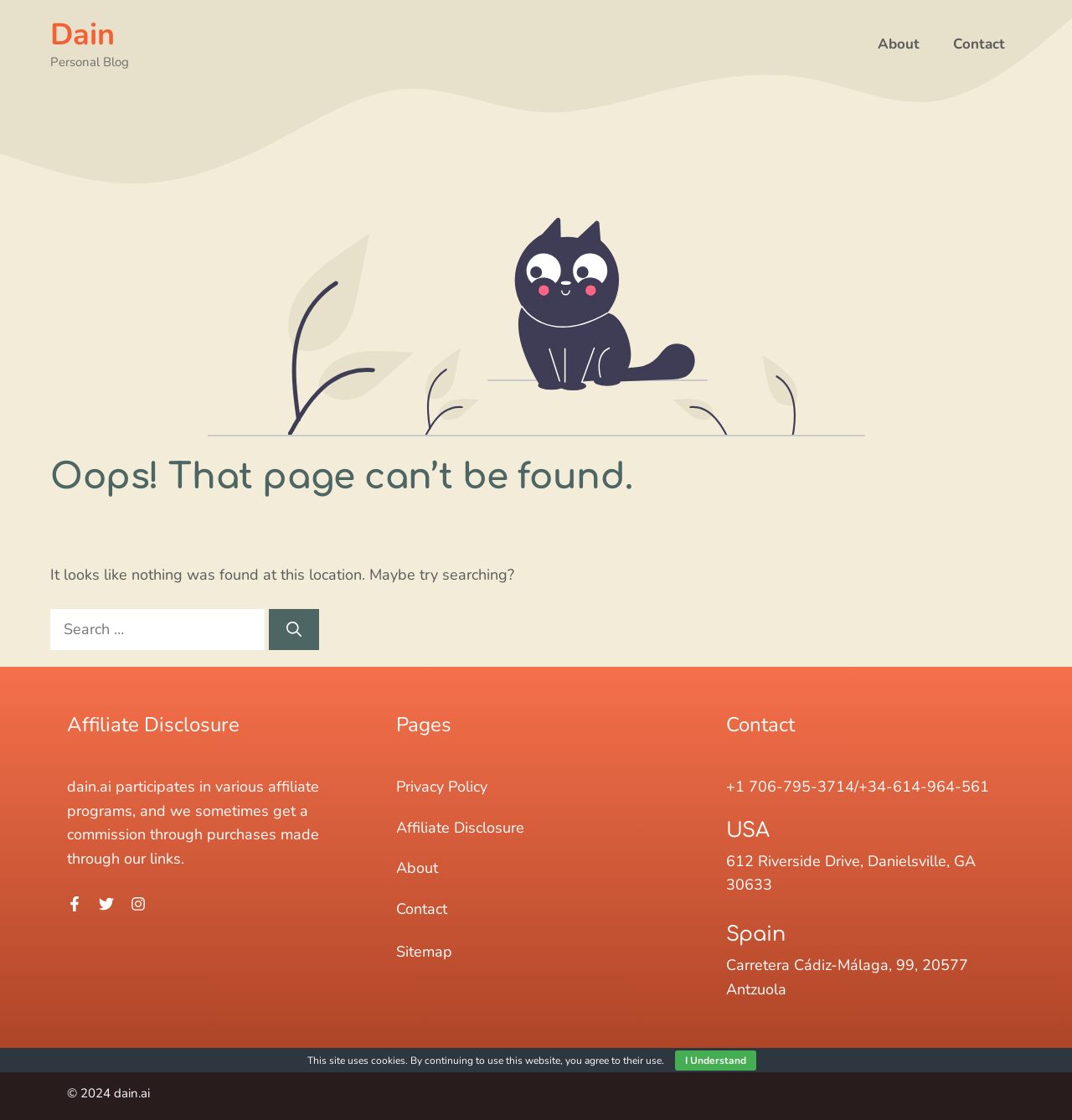Pinpoint the bounding box coordinates for the area that should be clicked to perform the following instruction: "click Search".

[0.251, 0.544, 0.298, 0.581]